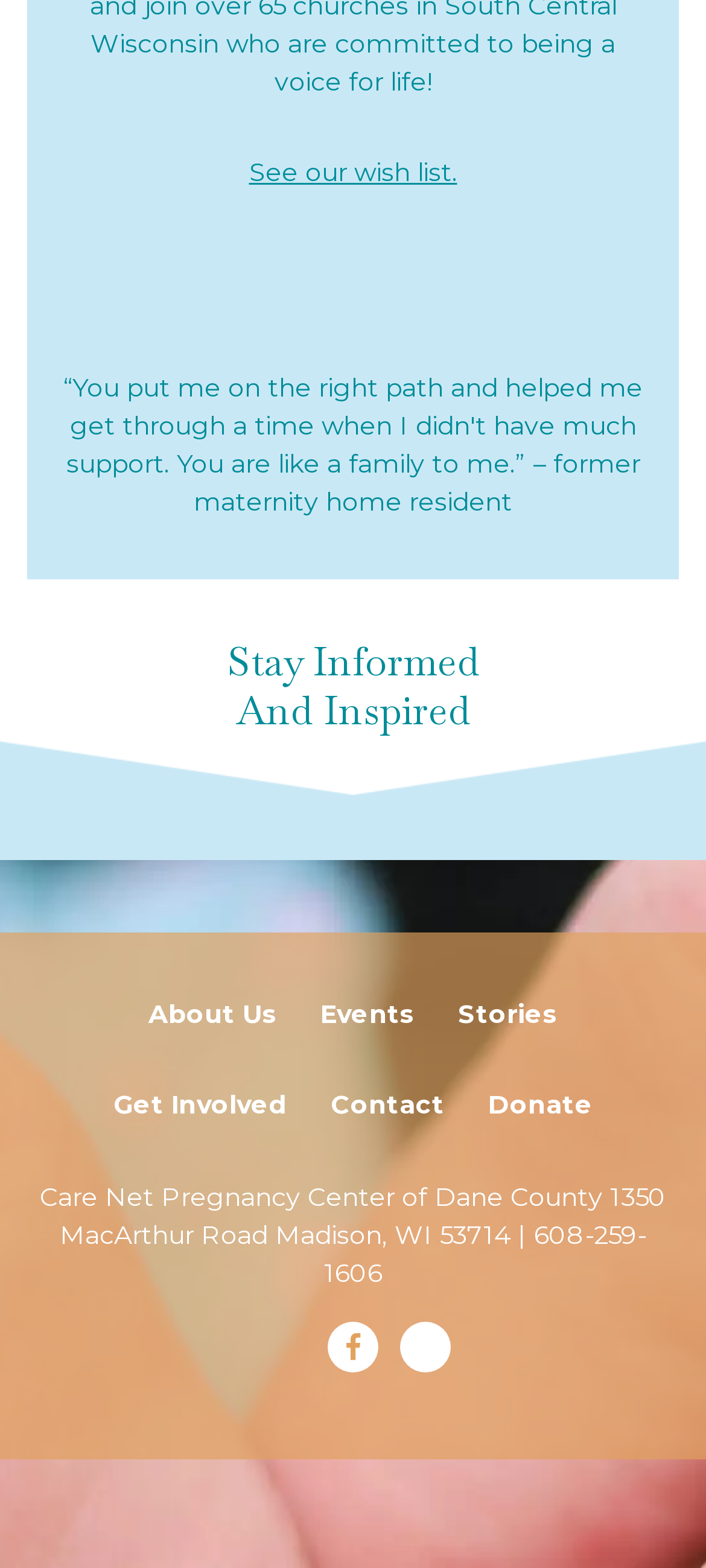How many social media links are there?
Refer to the screenshot and deliver a thorough answer to the question presented.

I counted the number of social media links, which are the 'facebook' link and another link with no text.